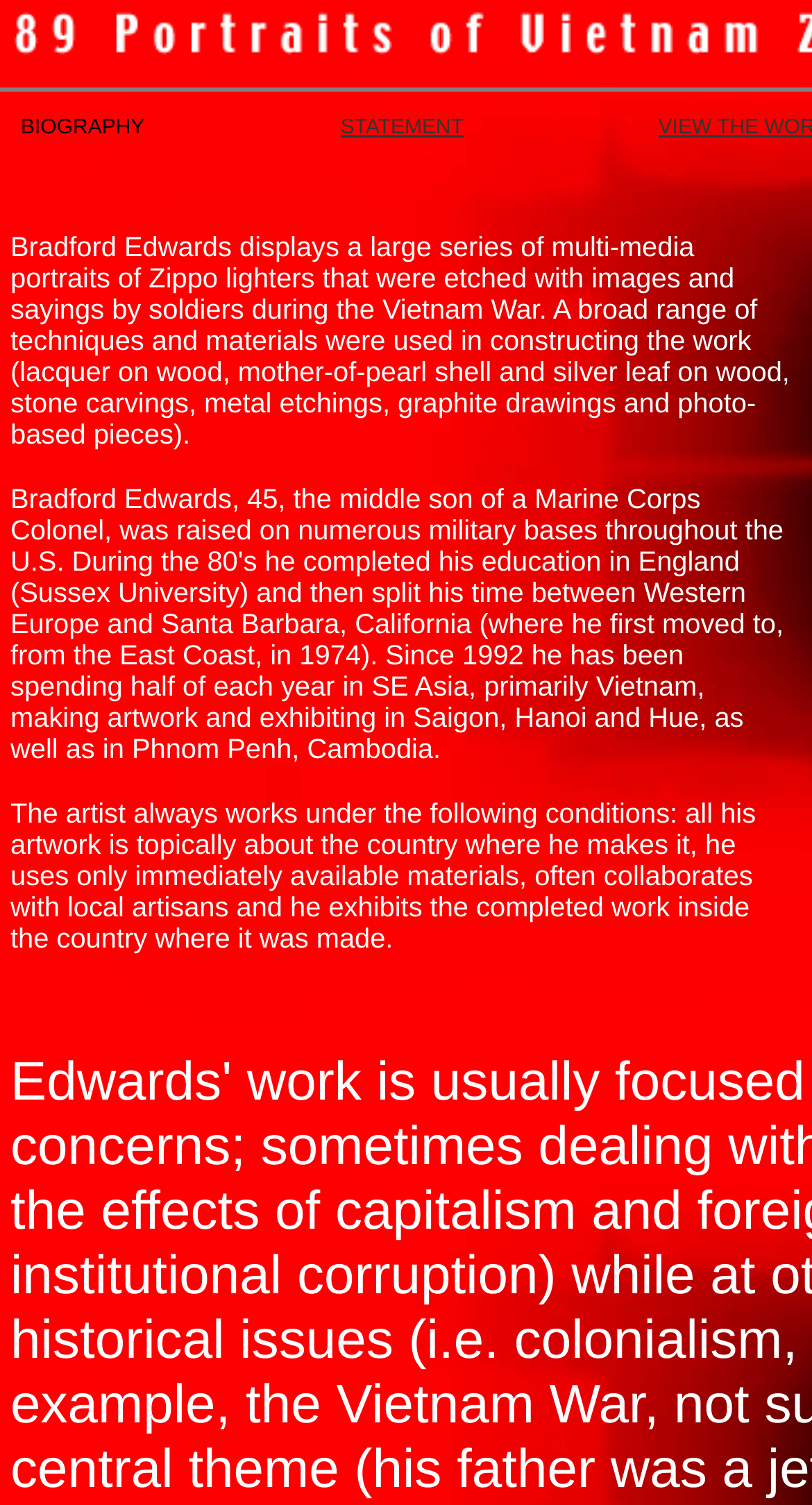Show the bounding box coordinates for the HTML element as described: "STATEMENT".

[0.42, 0.077, 0.571, 0.092]